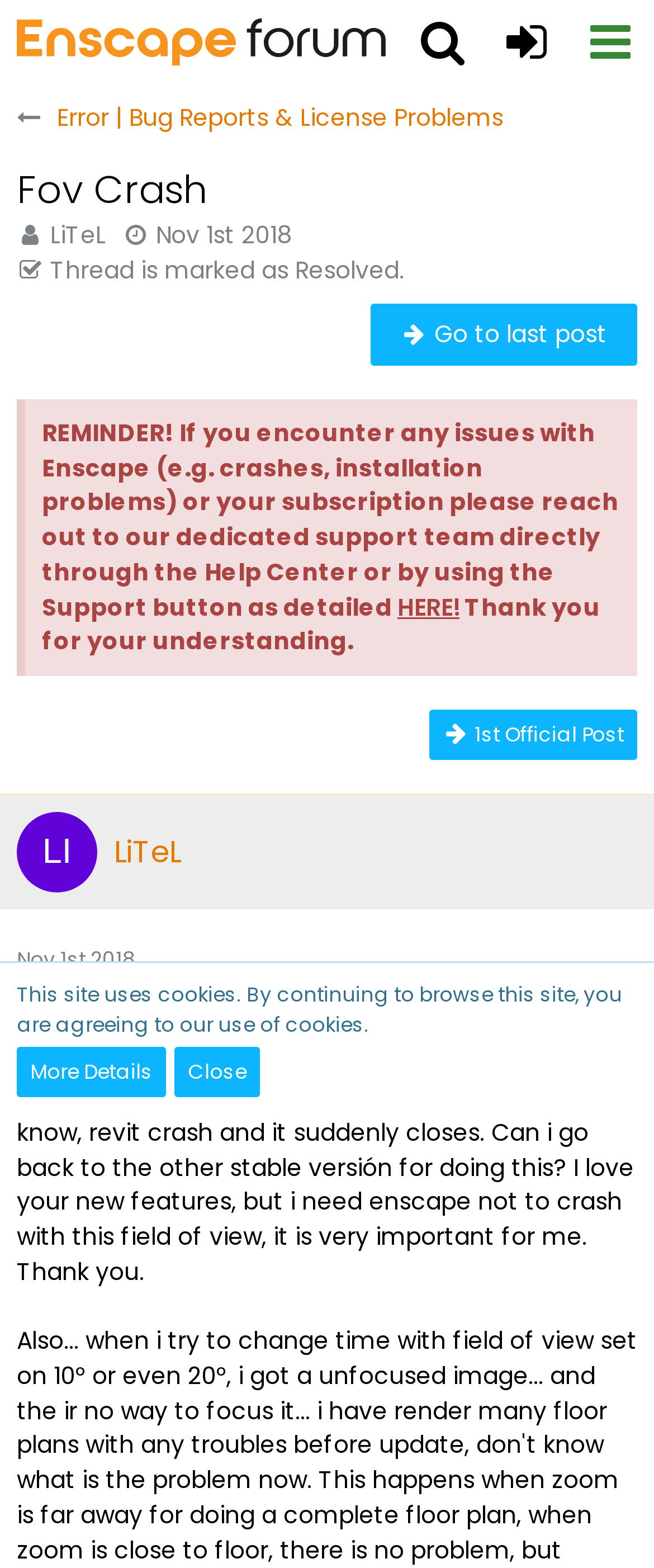Please provide a short answer using a single word or phrase for the question:
What is the purpose of the support team?

To help with Enscape issues